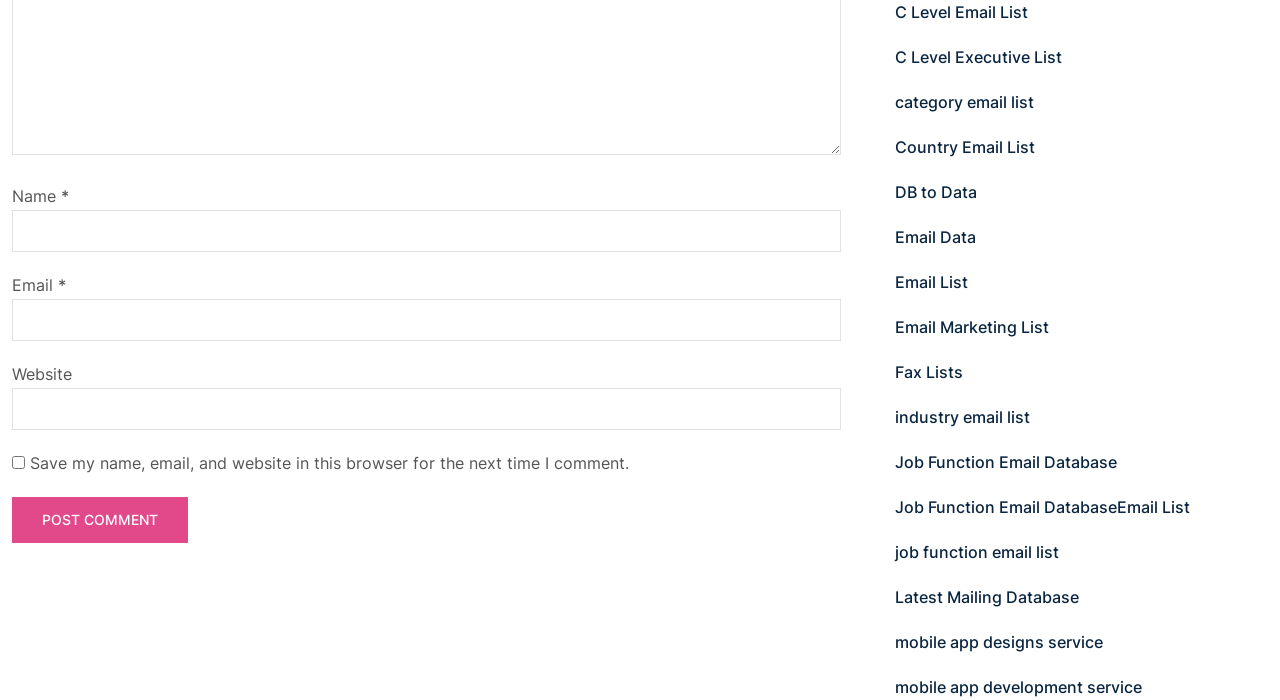Please identify the bounding box coordinates of the element on the webpage that should be clicked to follow this instruction: "Click the Post Comment button". The bounding box coordinates should be given as four float numbers between 0 and 1, formatted as [left, top, right, bottom].

[0.009, 0.709, 0.147, 0.775]